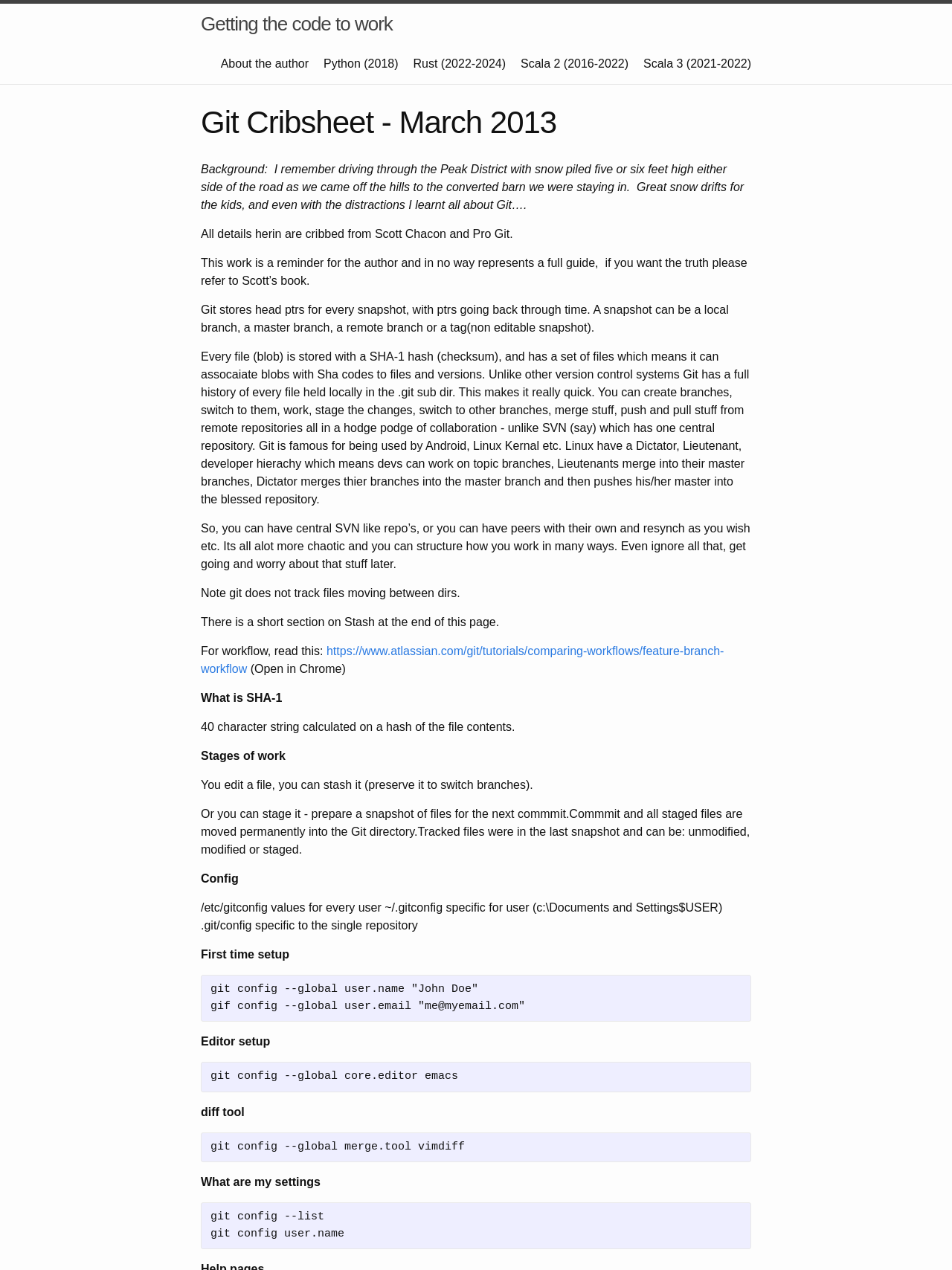What is SHA-1?
From the screenshot, supply a one-word or short-phrase answer.

40 character string